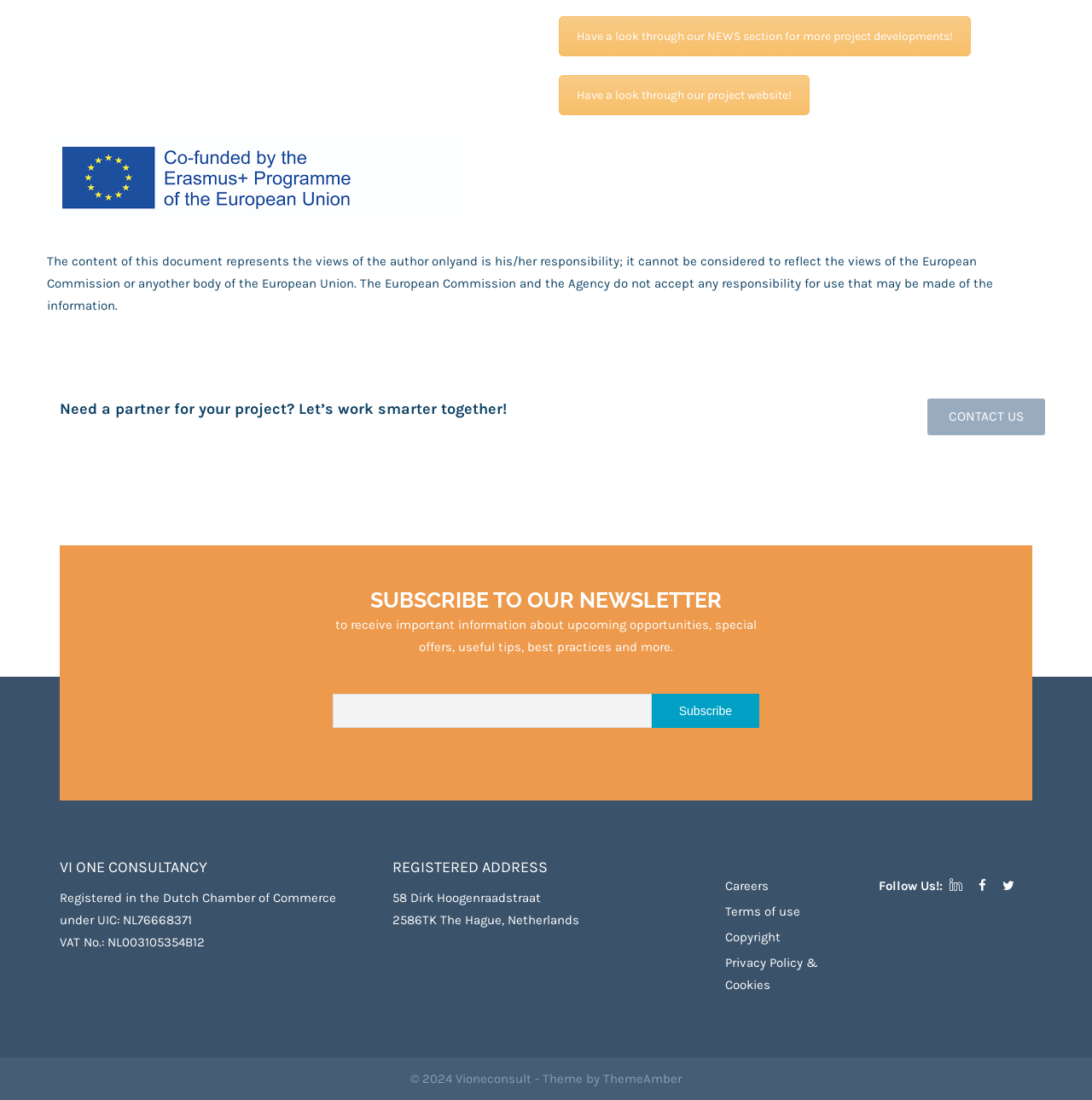Identify the bounding box coordinates for the region to click in order to carry out this instruction: "Follow on social media". Provide the coordinates using four float numbers between 0 and 1, formatted as [left, top, right, bottom].

[0.87, 0.795, 0.893, 0.816]